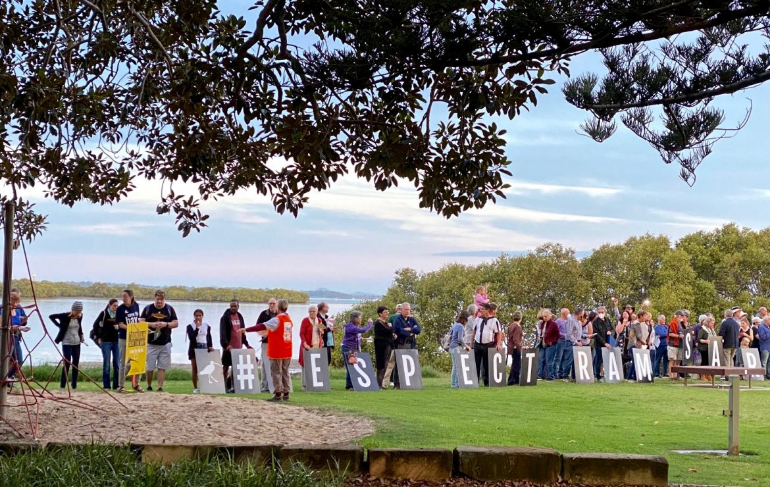Please answer the following question using a single word or phrase: 
What is the backdrop of the event?

A river surrounded by greenery